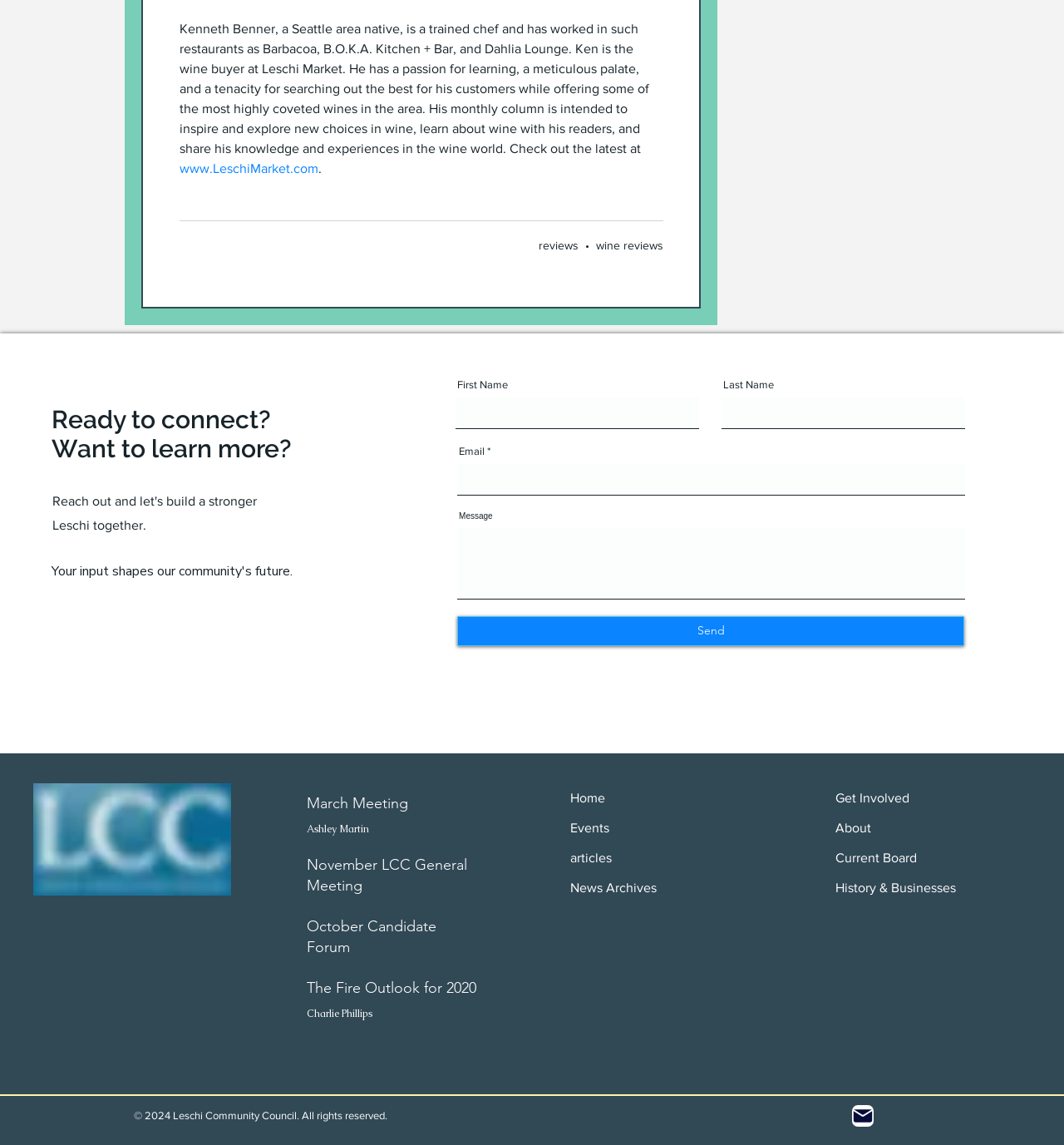Determine the bounding box coordinates of the clickable area required to perform the following instruction: "Contact Leschi Community Council". The coordinates should be represented as four float numbers between 0 and 1: [left, top, right, bottom].

[0.801, 0.965, 0.821, 0.984]